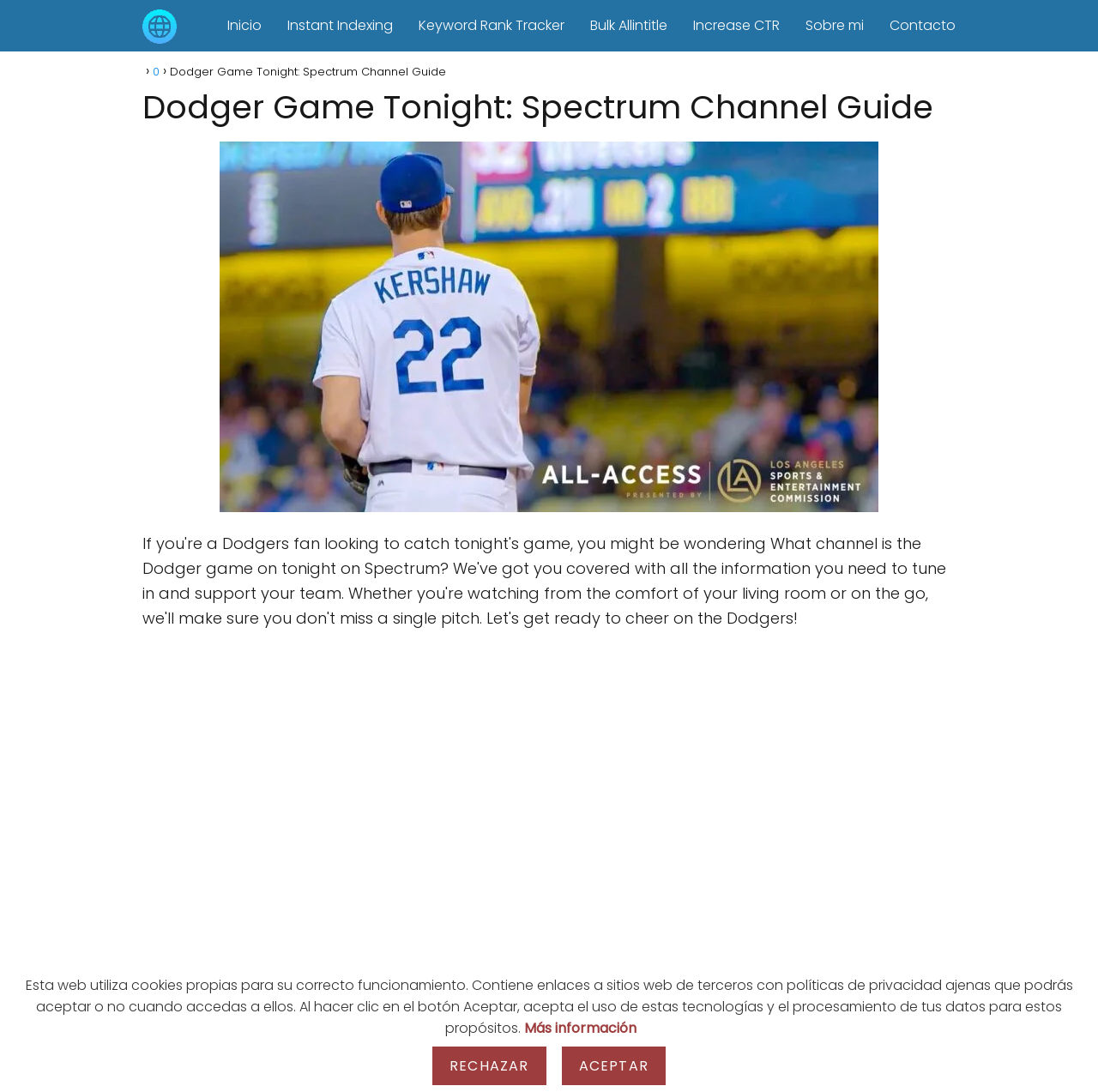What is the purpose of this webpage?
From the image, respond with a single word or phrase.

Find Dodger game channel